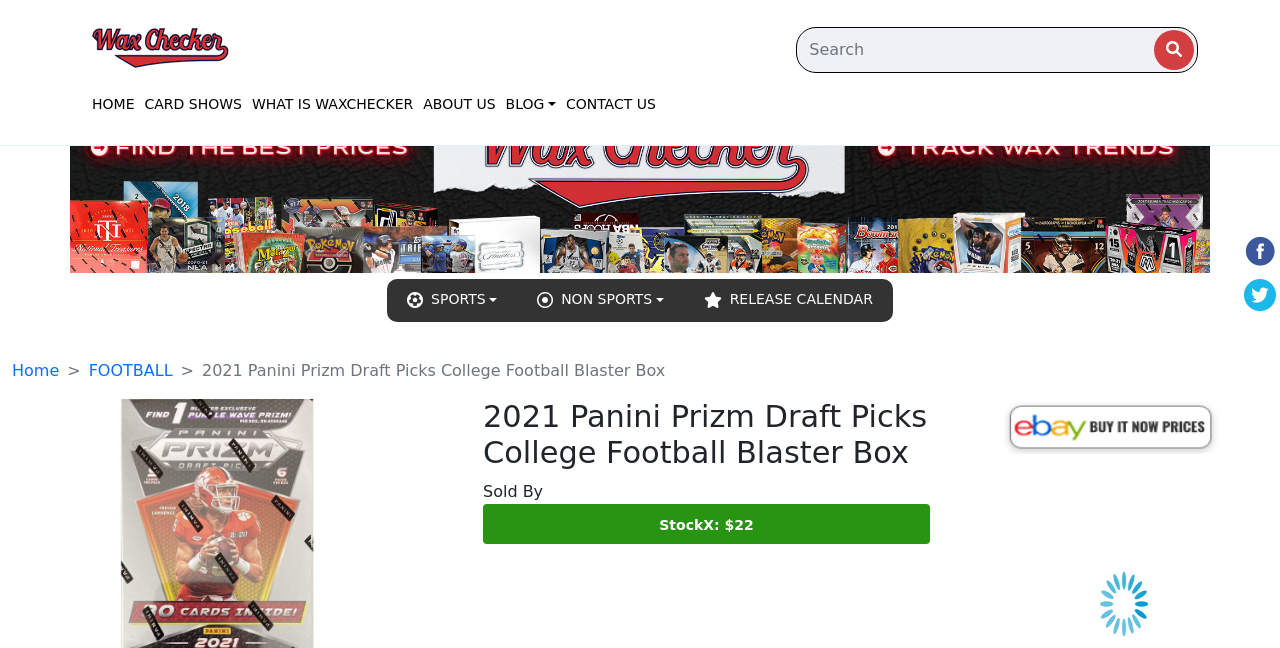Identify the bounding box coordinates of the specific part of the webpage to click to complete this instruction: "Buy from StockX".

[0.377, 0.778, 0.727, 0.839]